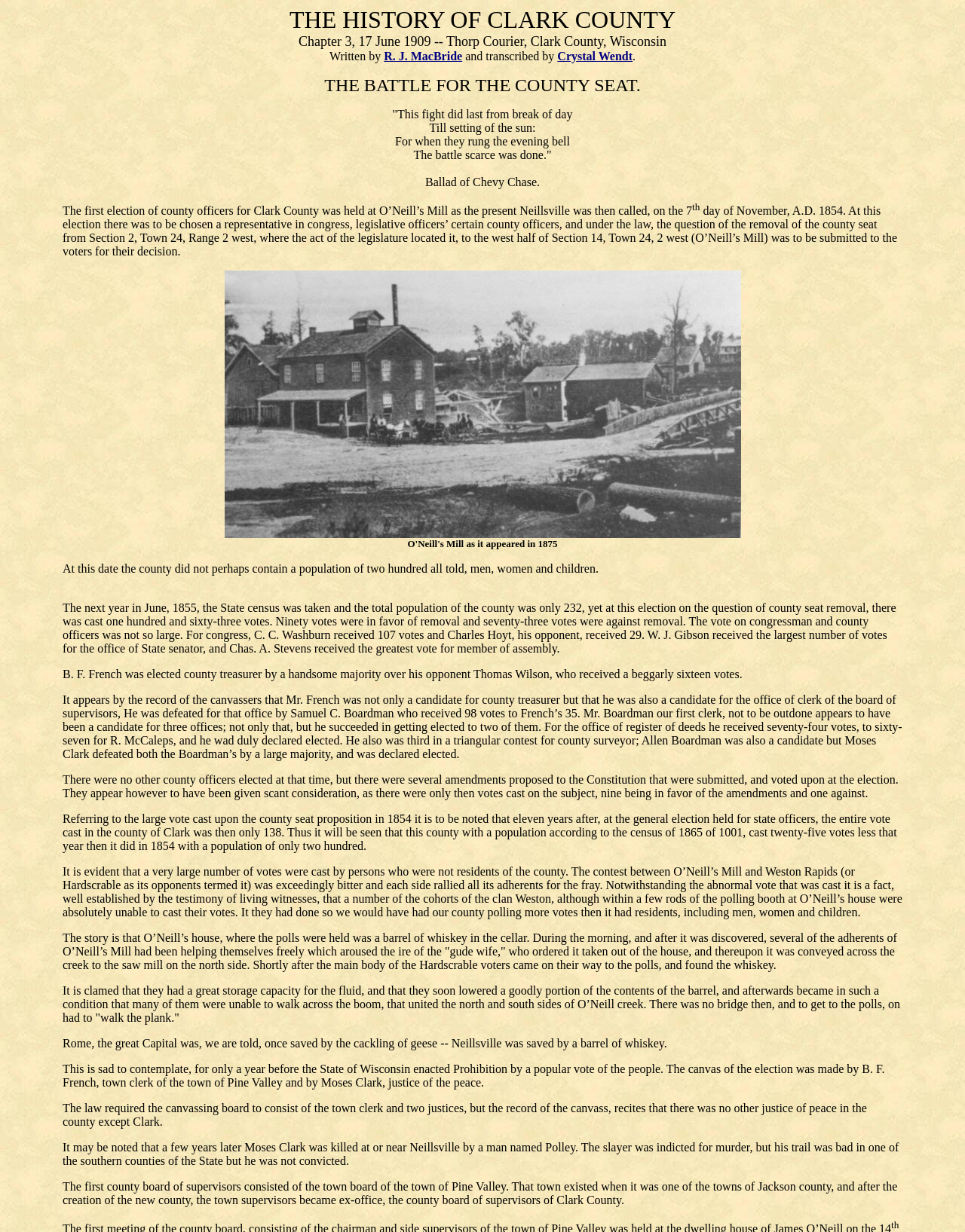Answer the following query with a single word or phrase:
What was the population of Clark County in 1865?

1001